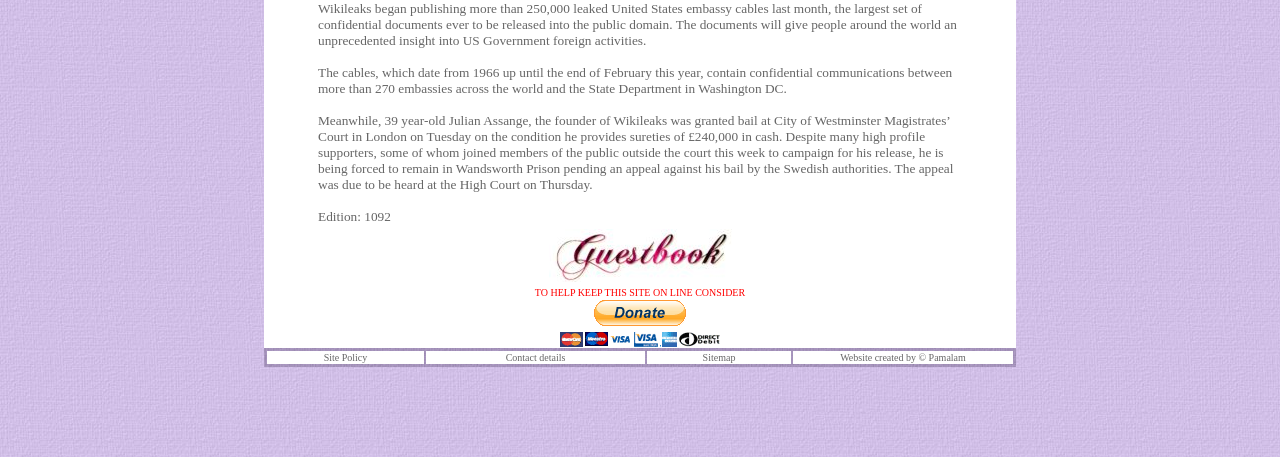Refer to the screenshot and answer the following question in detail:
How many embassies are involved in the leaked cables?

According to the second paragraph, 'The cables, which date from 1966 up until the end of February this year, contain confidential communications between more than 270 embassies across the world and the State Department in Washington DC.' This indicates that more than 270 embassies are involved in the leaked cables.